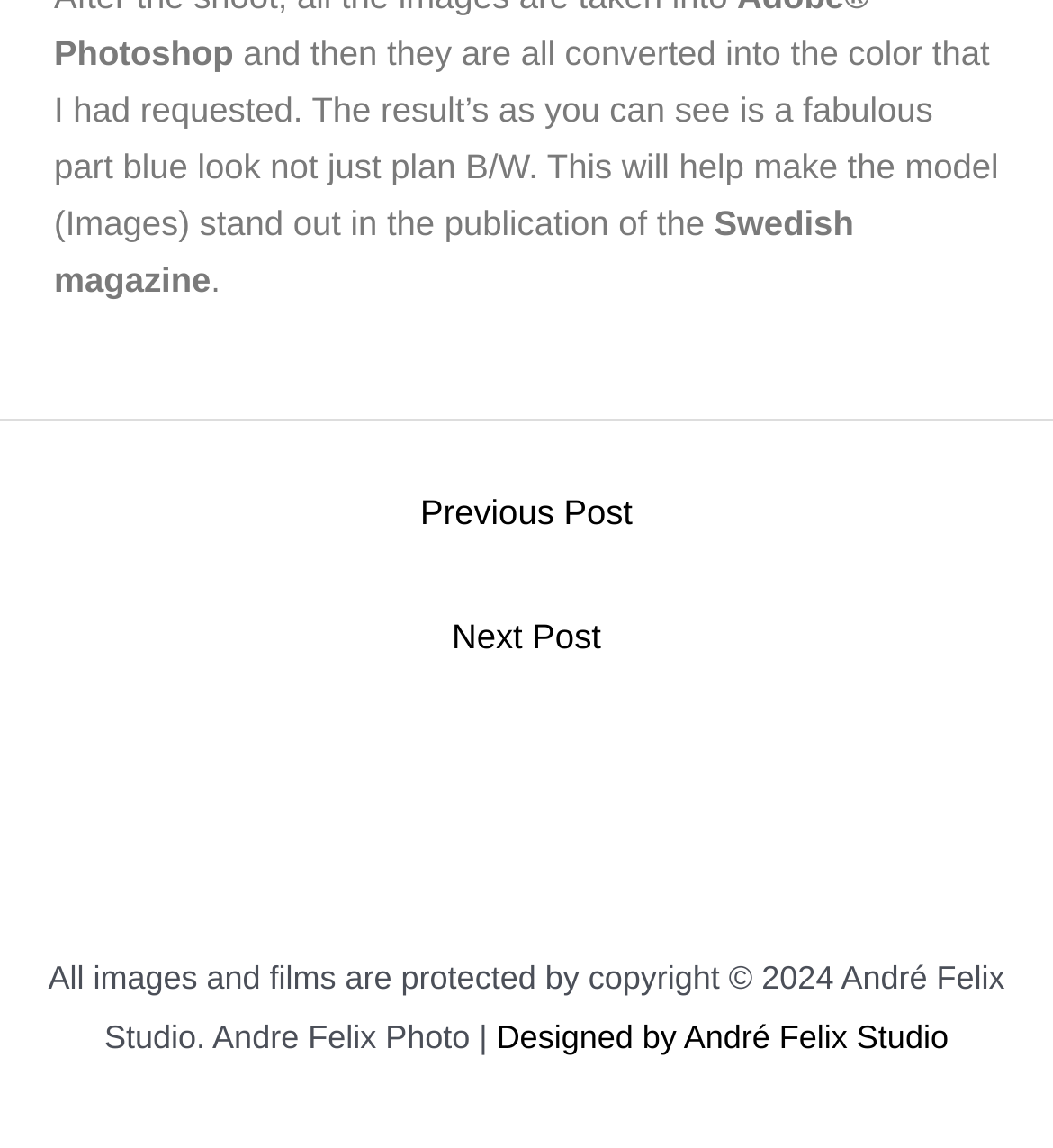What is the name of the photographer?
Answer with a single word or short phrase according to what you see in the image.

André Felix